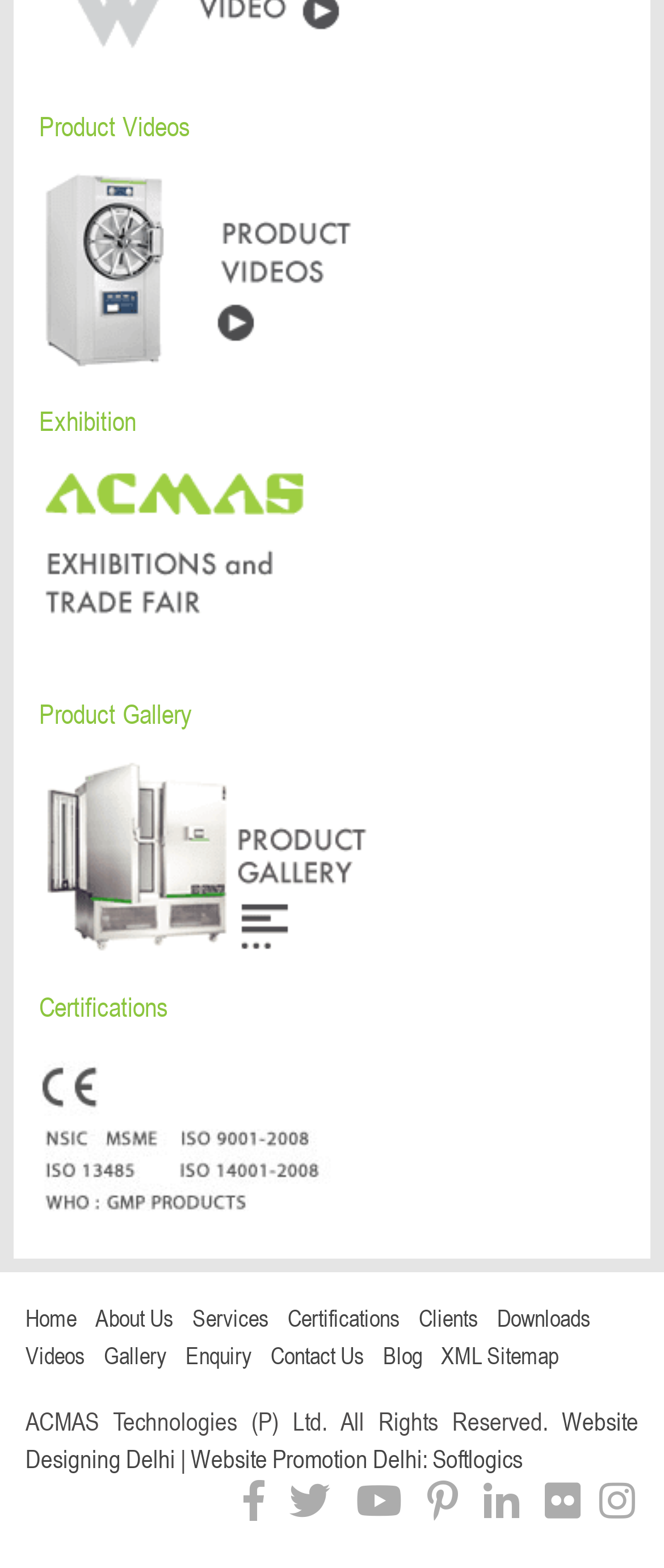Using the provided element description, identify the bounding box coordinates as (top-left x, top-left y, bottom-right x, bottom-right y). Ensure all values are between 0 and 1. Description: aria-label="Visit our Twitter Handle"

[0.421, 0.949, 0.513, 0.971]